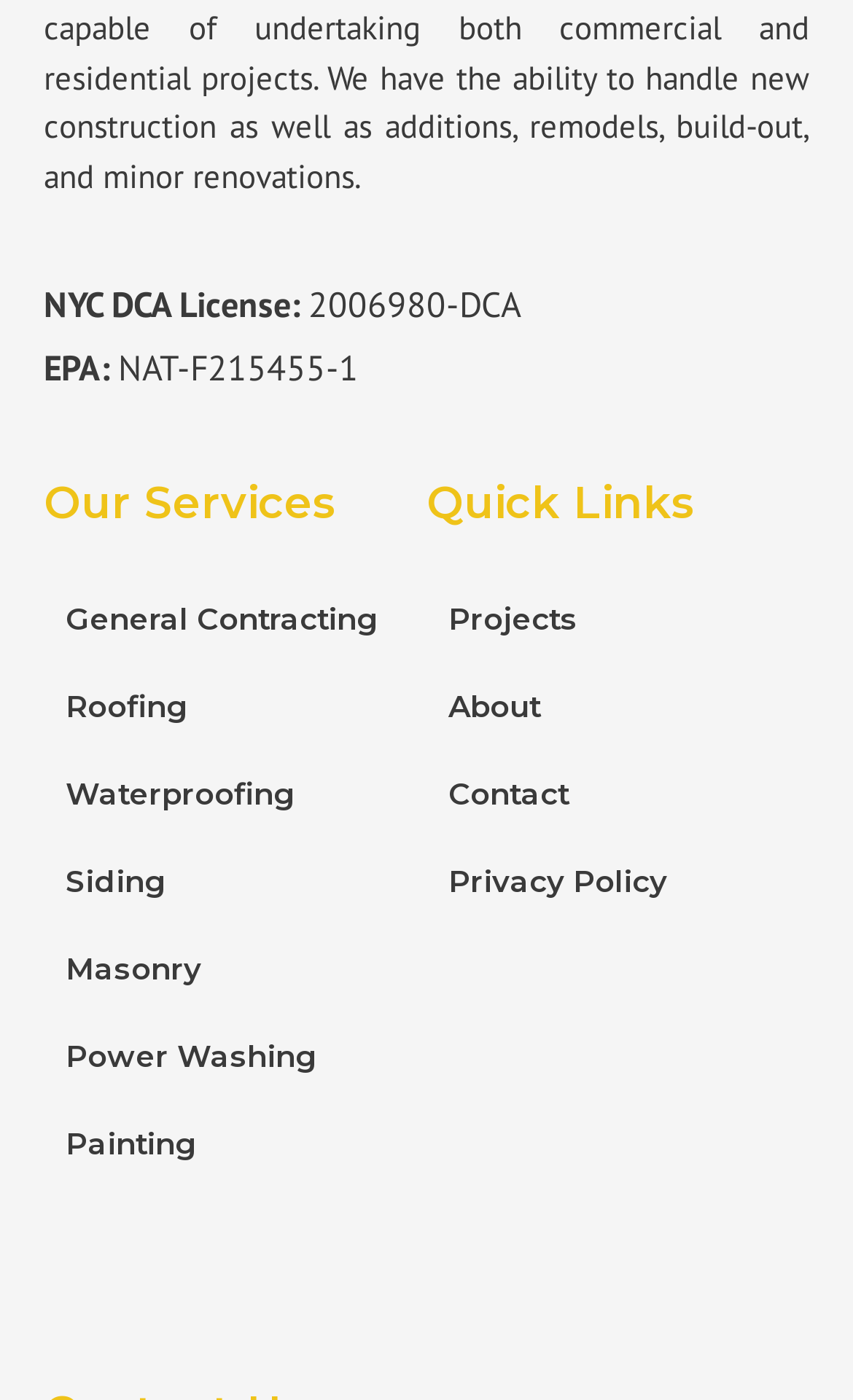Identify the bounding box coordinates of the region that should be clicked to execute the following instruction: "Explore our Roofing services".

[0.051, 0.473, 0.5, 0.535]